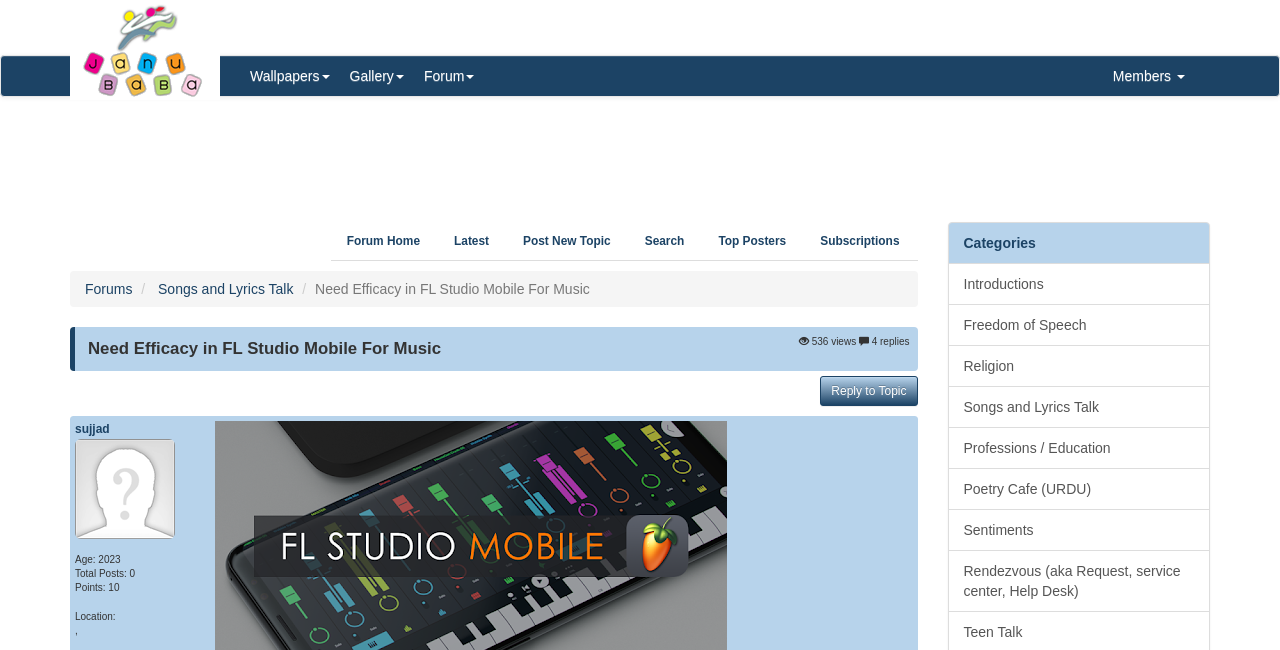What is the username of the user who started the topic?
Carefully examine the image and provide a detailed answer to the question.

I can see the link 'sujjad' on the webpage, which is likely the username of the user who started the topic.